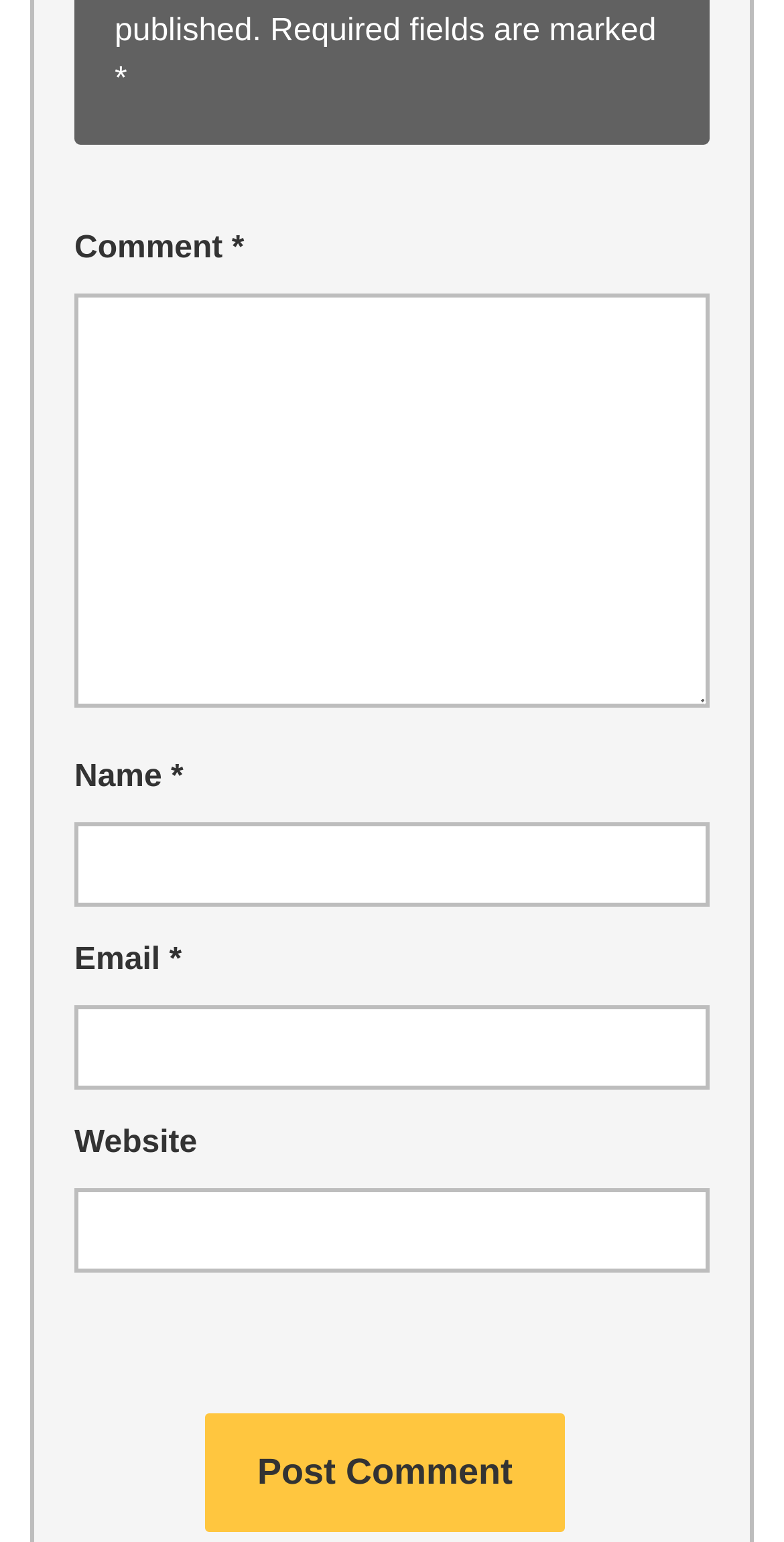Provide your answer in one word or a succinct phrase for the question: 
What is the purpose of the asterisk symbol?

Indicates required fields